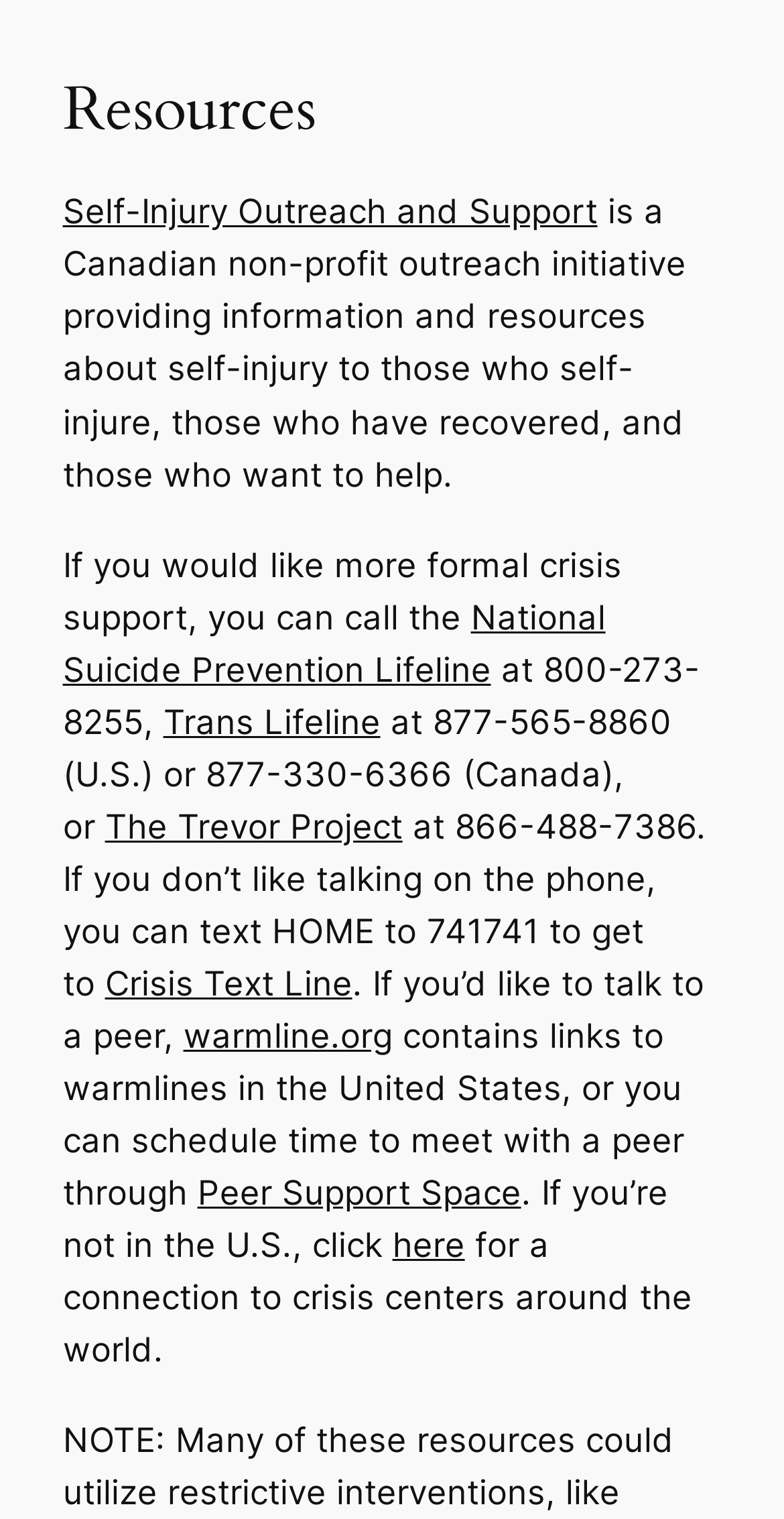Locate the bounding box coordinates of the element's region that should be clicked to carry out the following instruction: "Contact 'Trans Lifeline'". The coordinates need to be four float numbers between 0 and 1, i.e., [left, top, right, bottom].

[0.208, 0.462, 0.485, 0.488]